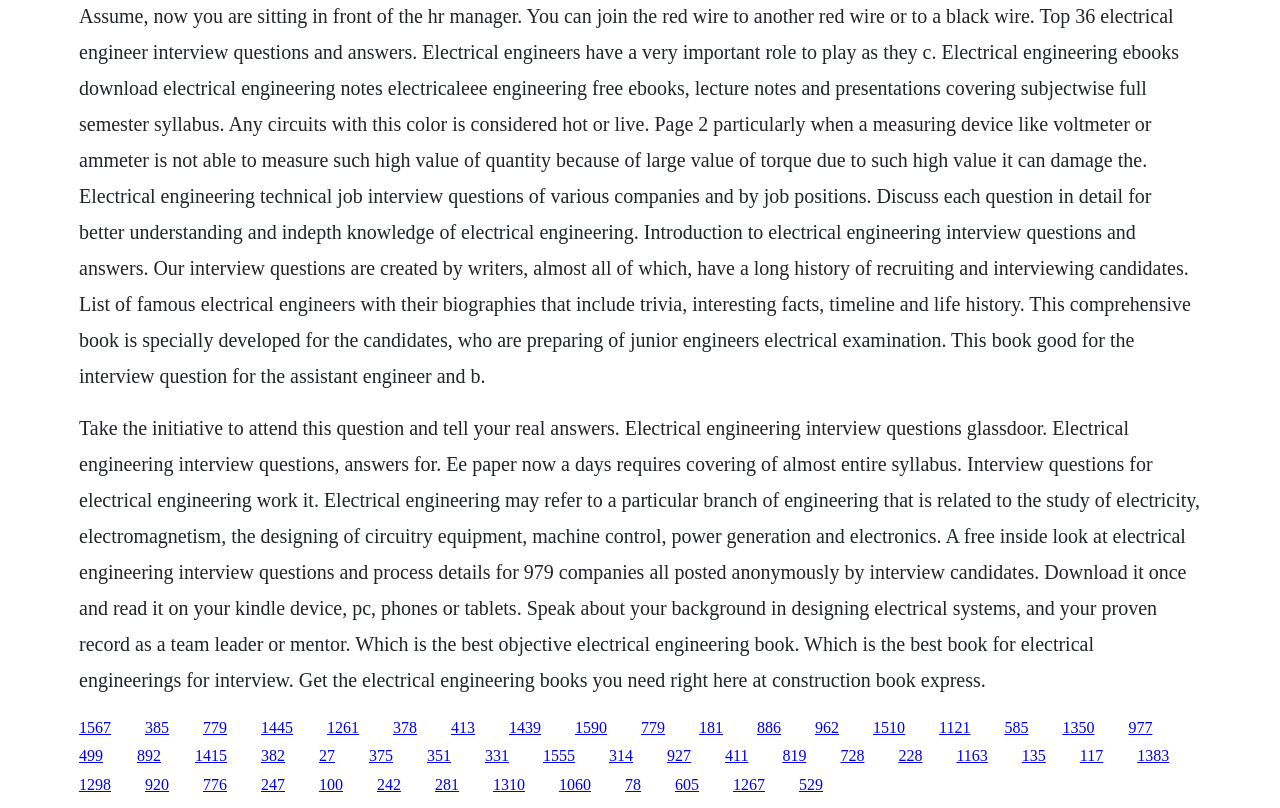Please provide a comprehensive response to the question based on the details in the image: What is the target audience for this webpage?

The webpage appears to be designed for electrical engineering students and professionals who are preparing for interviews or seeking to improve their knowledge in the field. The resources and questions provided on the webpage are relevant to individuals with a background in electrical engineering.